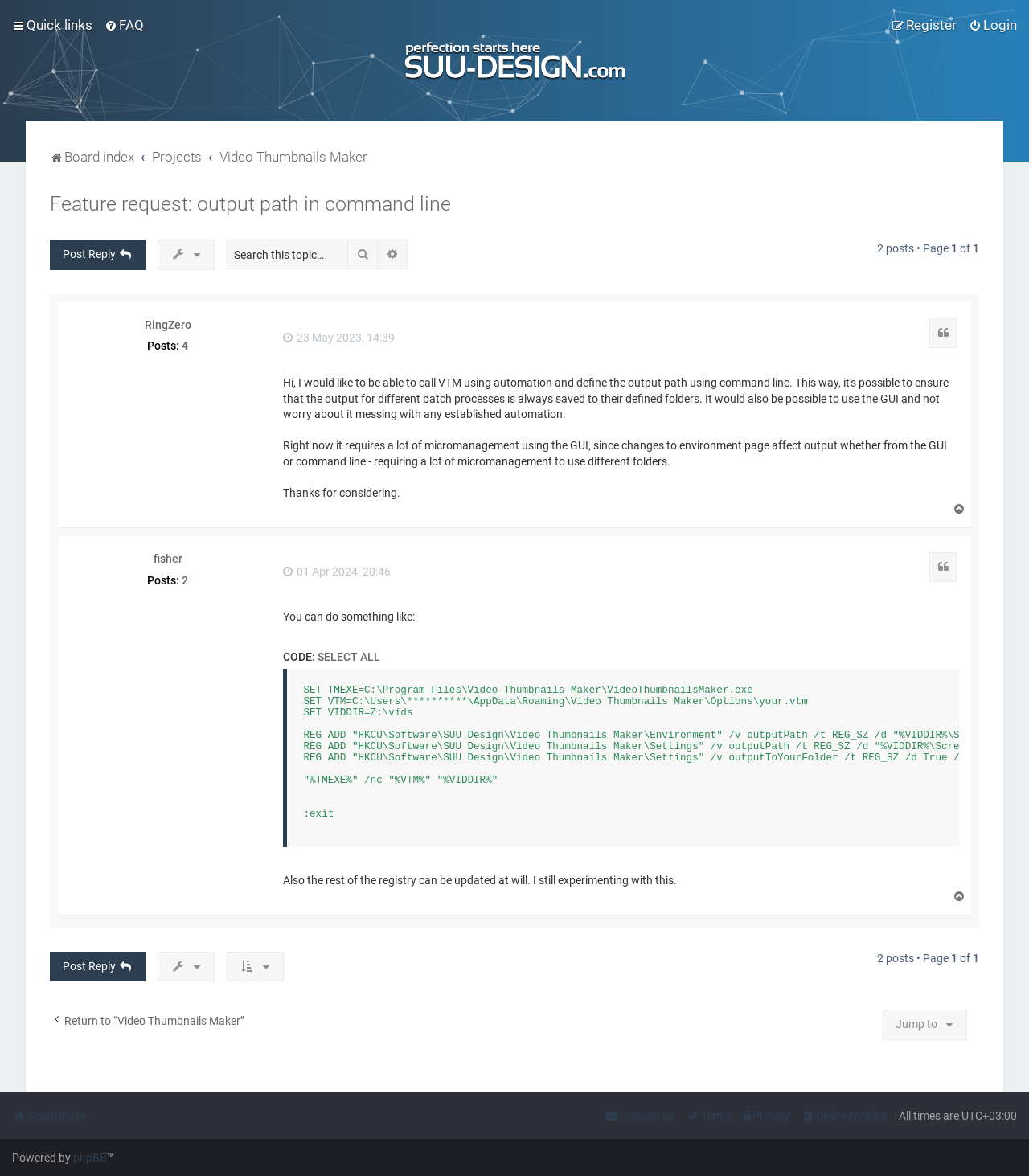Pinpoint the bounding box coordinates of the area that should be clicked to complete the following instruction: "Search this topic". The coordinates must be given as four float numbers between 0 and 1, i.e., [left, top, right, bottom].

[0.22, 0.204, 0.338, 0.229]